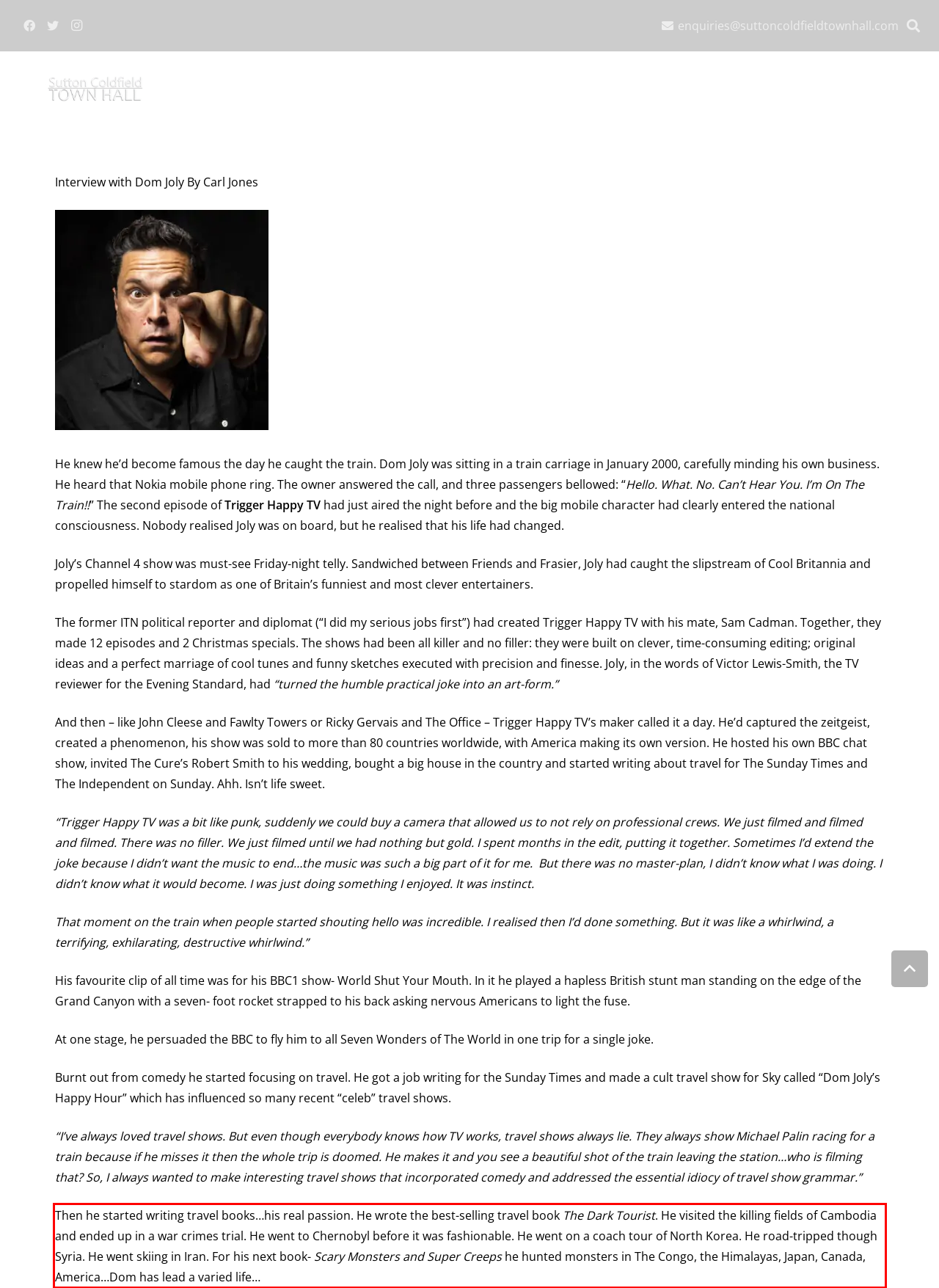Given the screenshot of the webpage, identify the red bounding box, and recognize the text content inside that red bounding box.

Then he started writing travel books…his real passion. He wrote the best-selling travel book The Dark Tourist. He visited the killing fields of Cambodia and ended up in a war crimes trial. He went to Chernobyl before it was fashionable. He went on a coach tour of North Korea. He road-tripped though Syria. He went skiing in Iran. For his next book- Scary Monsters and Super Creeps he hunted monsters in The Congo, the Himalayas, Japan, Canada, America…Dom has lead a varied life…